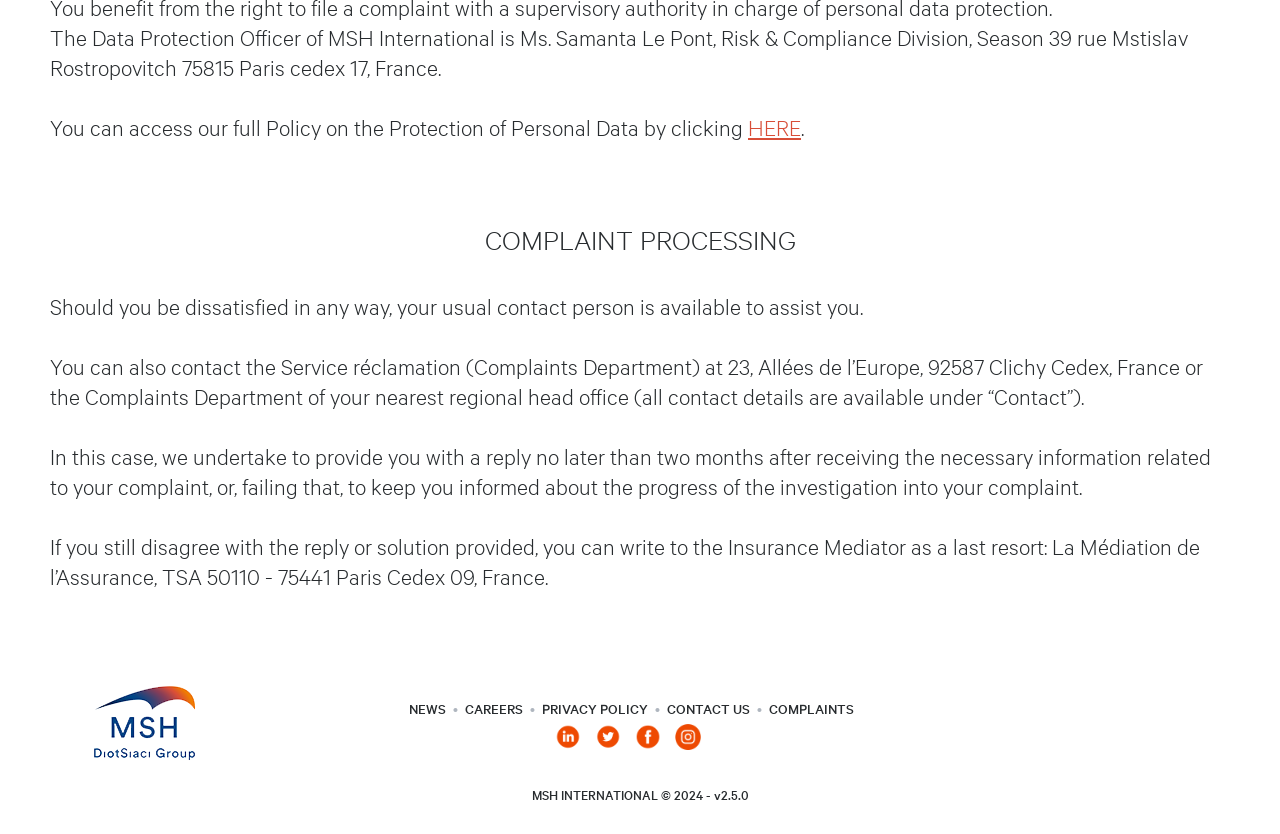What is the last resort to resolve a complaint?
Respond to the question with a well-detailed and thorough answer.

The answer can be found in the StaticText element that contains the text 'If you still disagree with the reply or solution provided, you can write to the Insurance Mediator as a last resort: La Médiation de l’Assurance, TSA 50110 - 75441 Paris Cedex 09, France.'